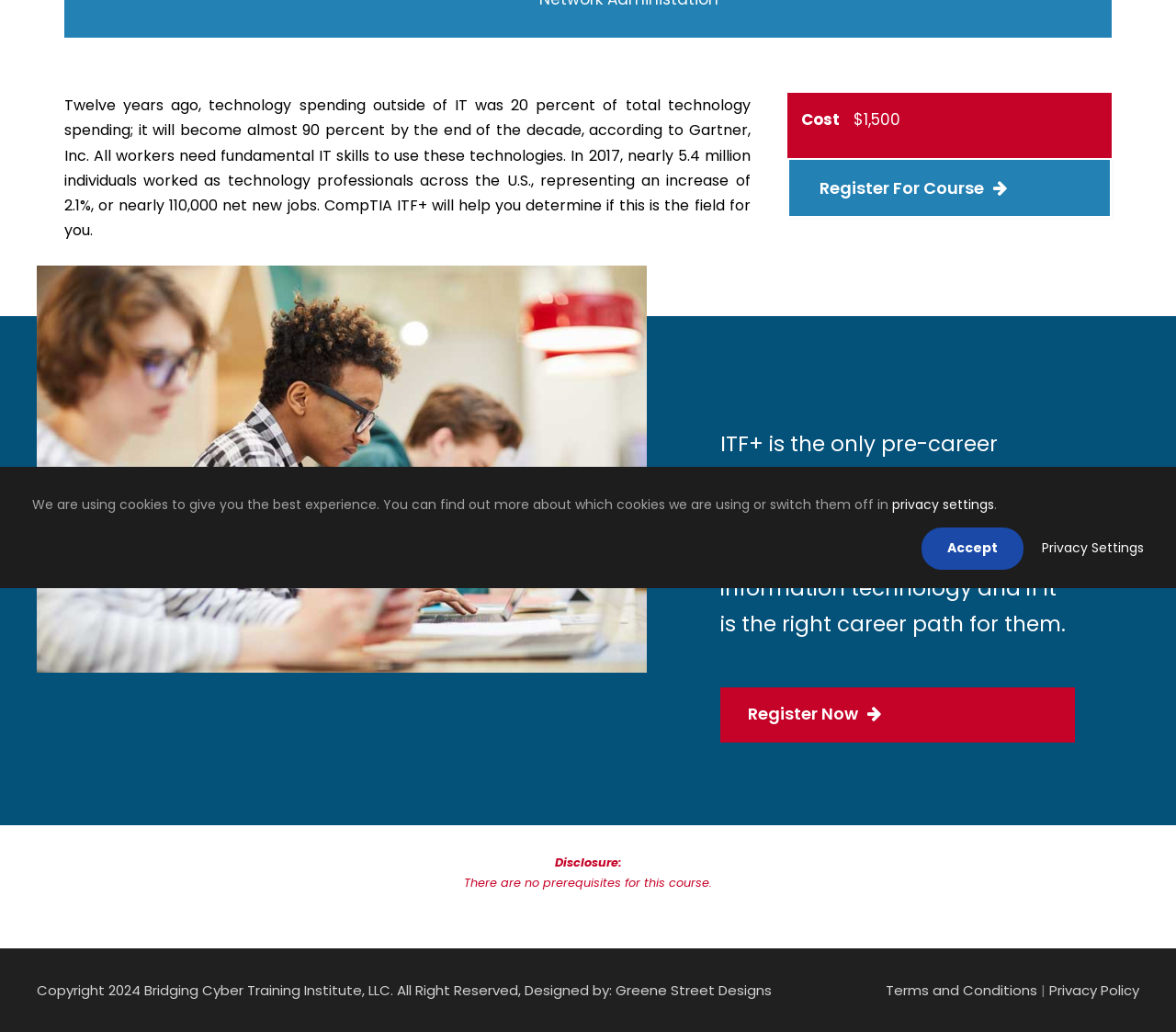Given the element description parent_node: training@bridgingcyber.com (202) 839-2424, specify the bounding box coordinates of the corresponding UI element in the format (top-left x, top-left y, bottom-right x, bottom-right y). All values must be between 0 and 1.

[0.941, 0.503, 0.977, 0.543]